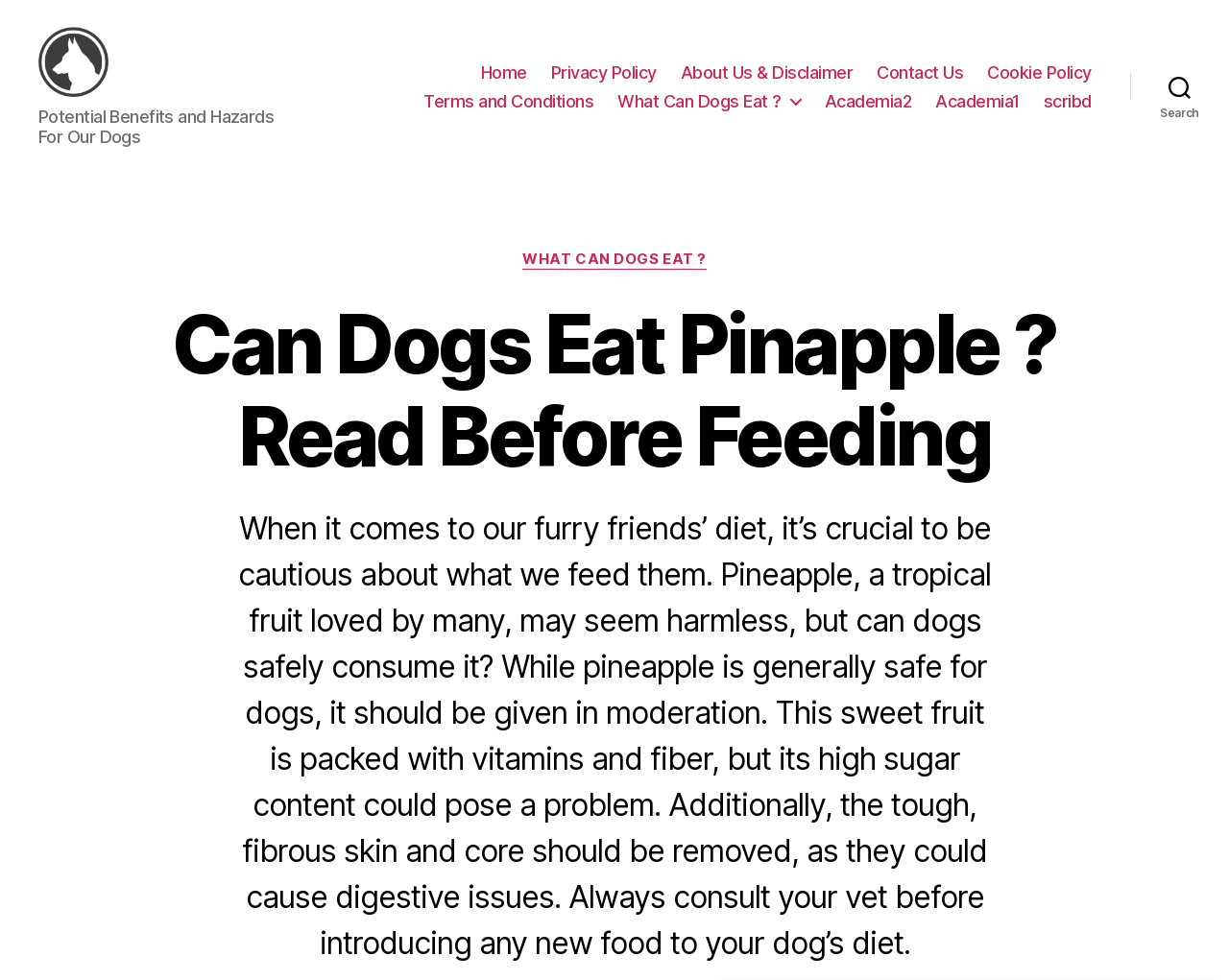What should be removed from pineapple before feeding it to dogs?
Please utilize the information in the image to give a detailed response to the question.

According to the webpage, the tough, fibrous skin and core of pineapple should be removed before feeding it to dogs to avoid digestive issues.